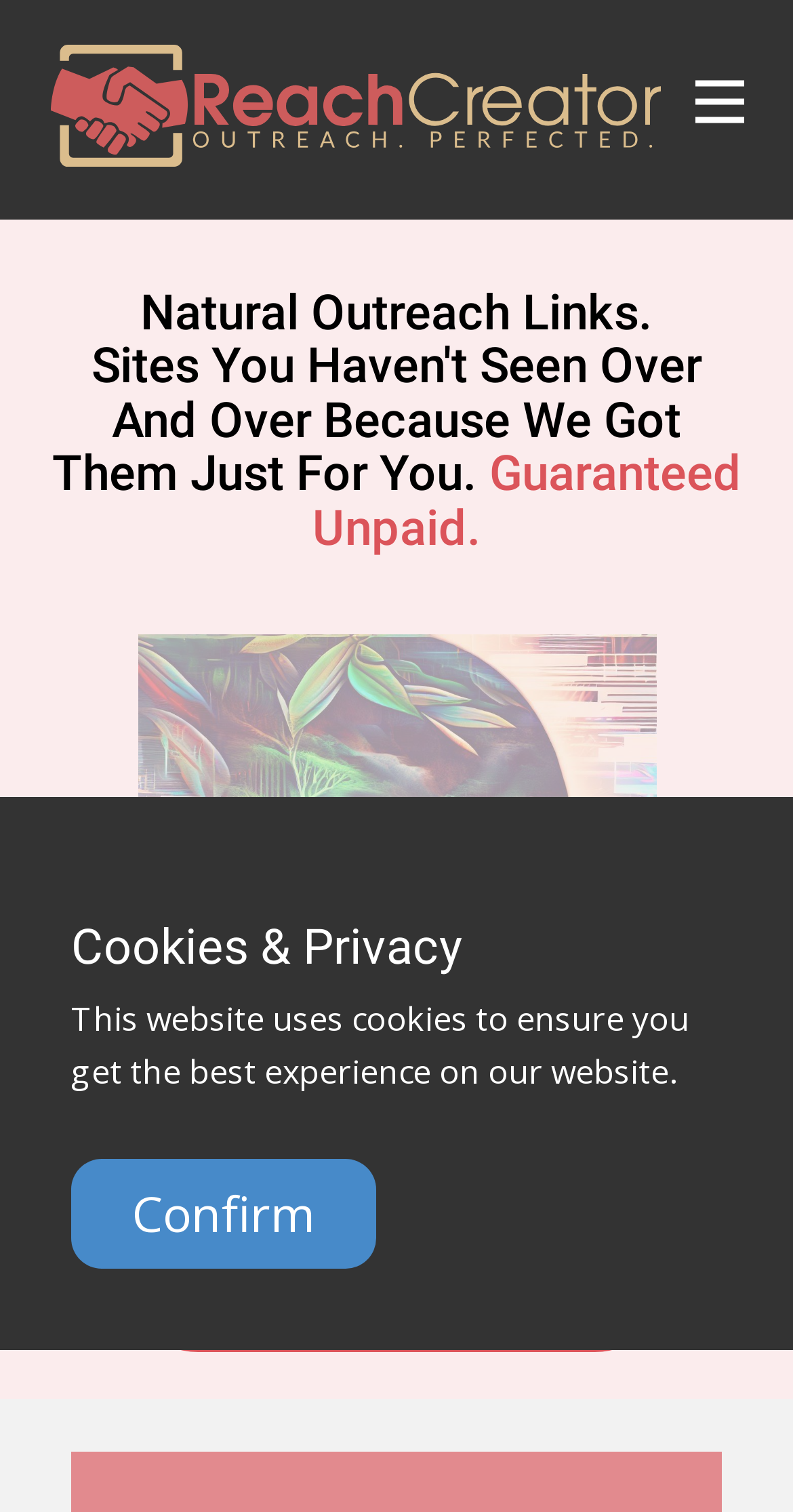What is the text on the bottom-right link?
Based on the screenshot, provide a one-word or short-phrase response.

Confirm